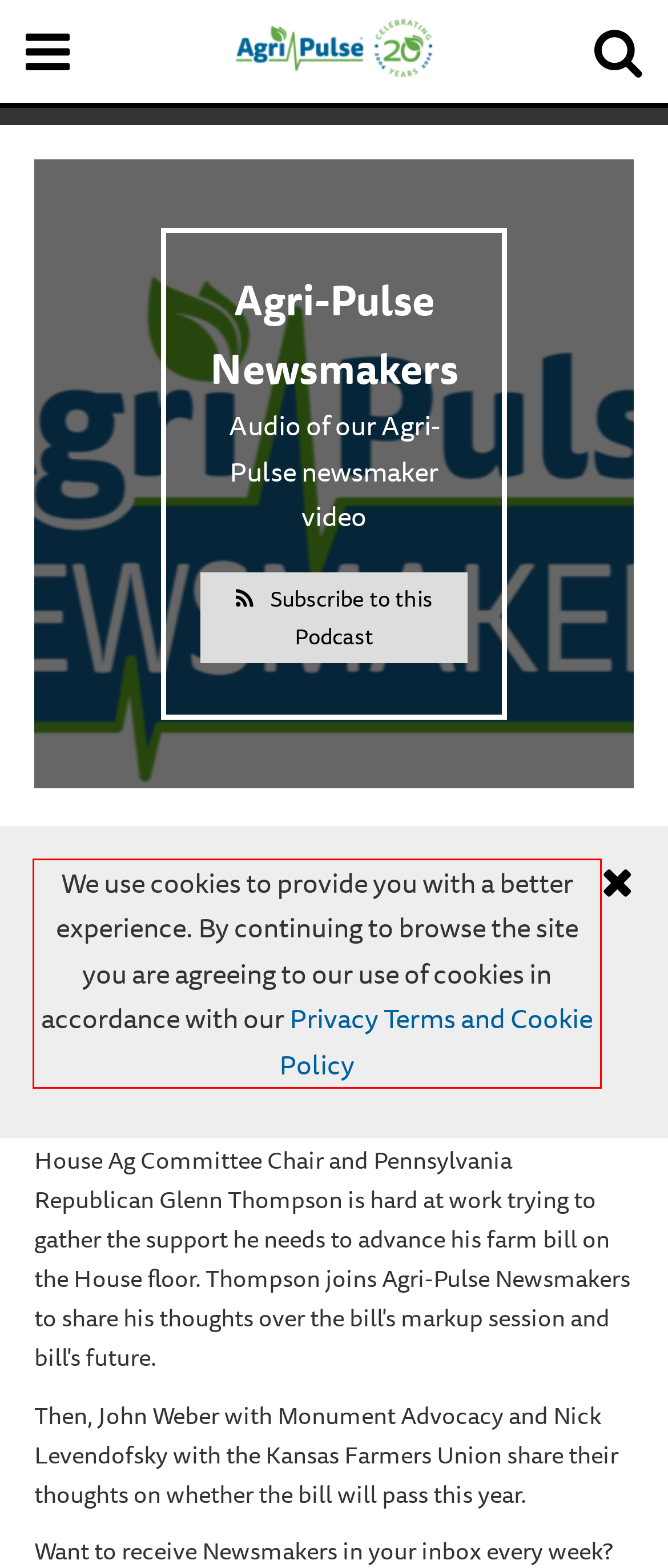Given a webpage screenshot, identify the text inside the red bounding box using OCR and extract it.

We use cookies to provide you with a better experience. By continuing to browse the site you are agreeing to our use of cookies in accordance with our Privacy Terms and Cookie Policy